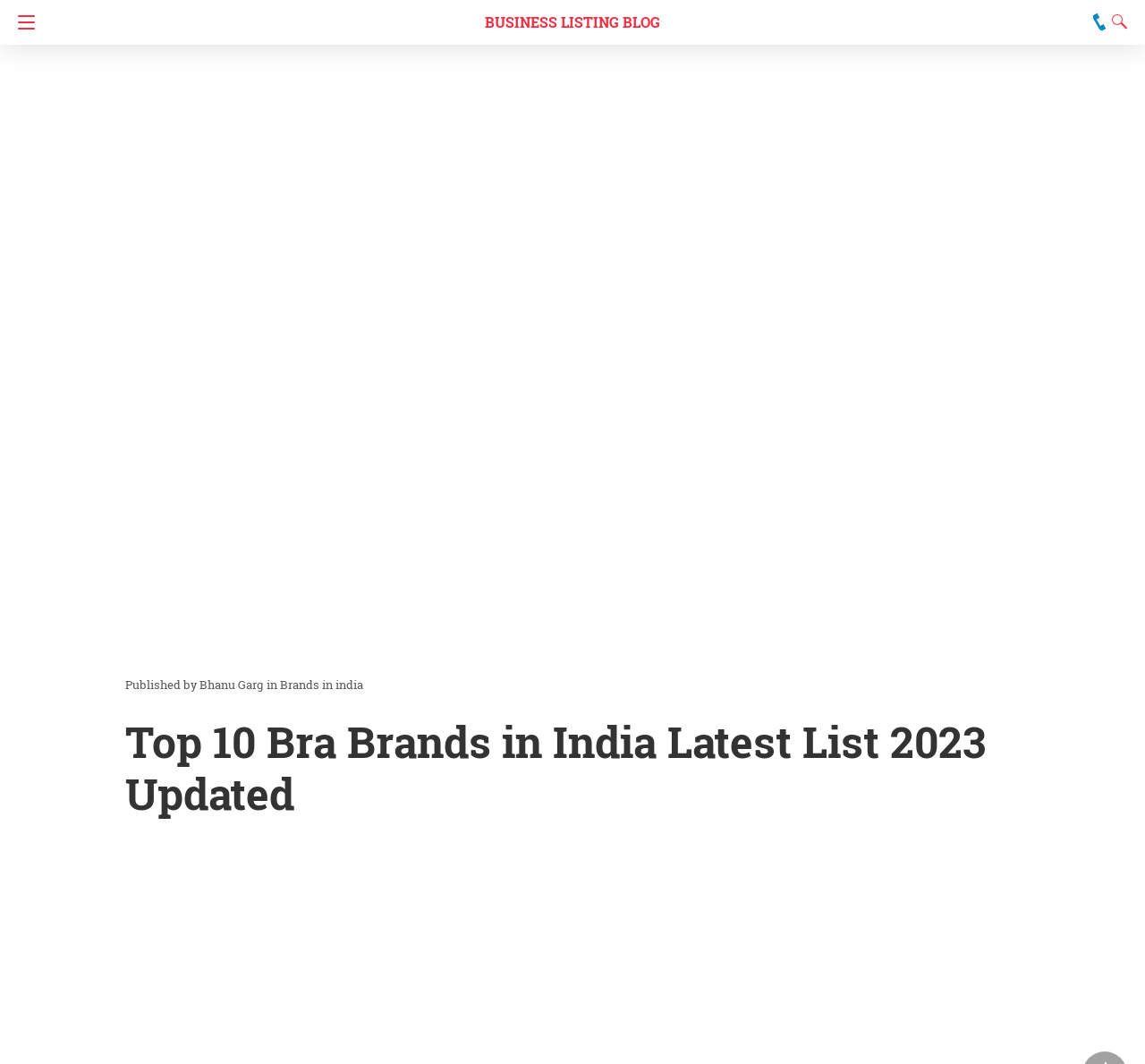Please analyze the image and give a detailed answer to the question:
What is the function of the button on the top right?

The button on the top right is labeled as 'Search', which implies that it is used to search for specific content or keywords within the webpage or website.